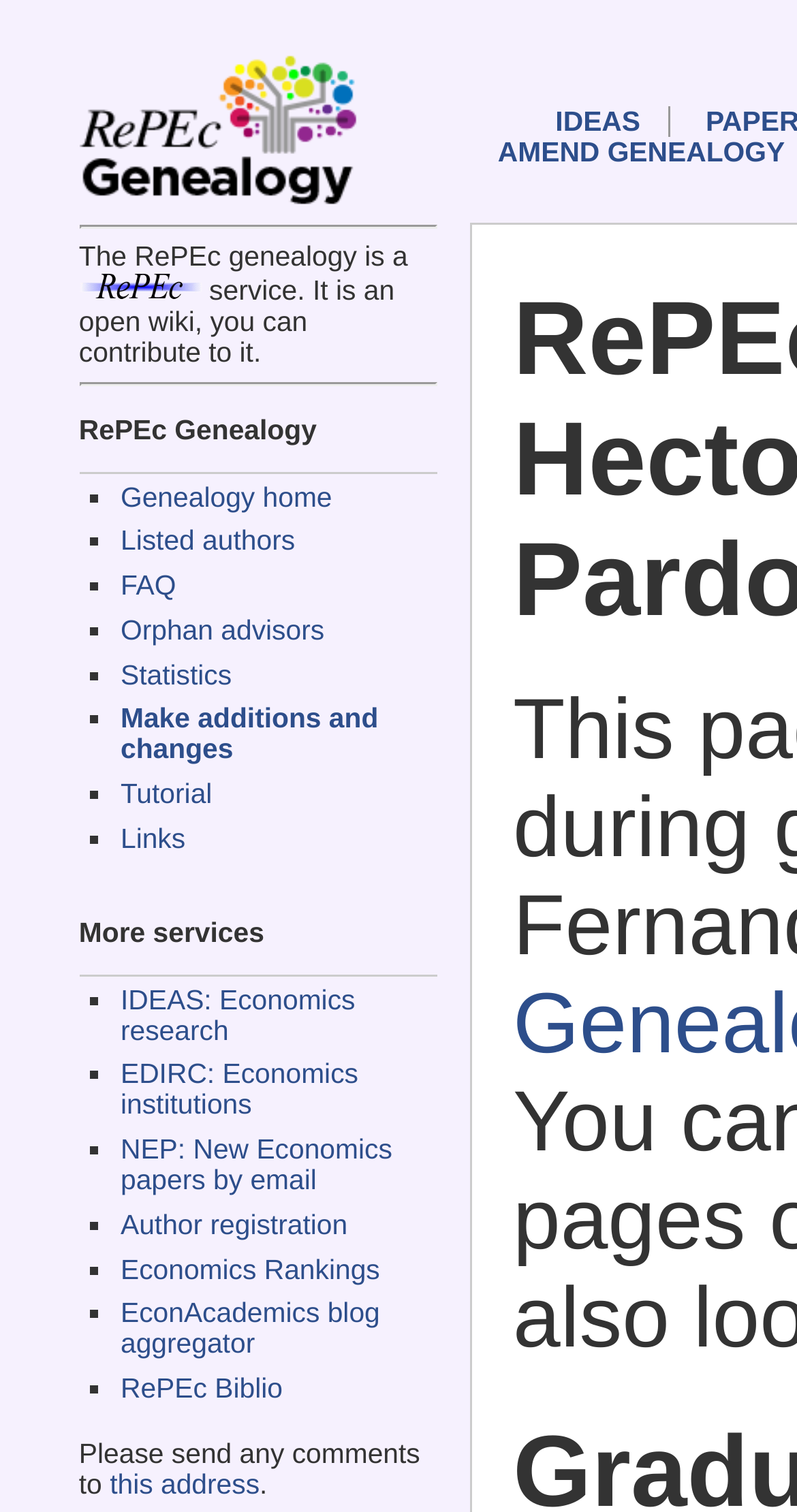Highlight the bounding box coordinates of the region I should click on to meet the following instruction: "Check FAQ".

[0.151, 0.377, 0.221, 0.397]